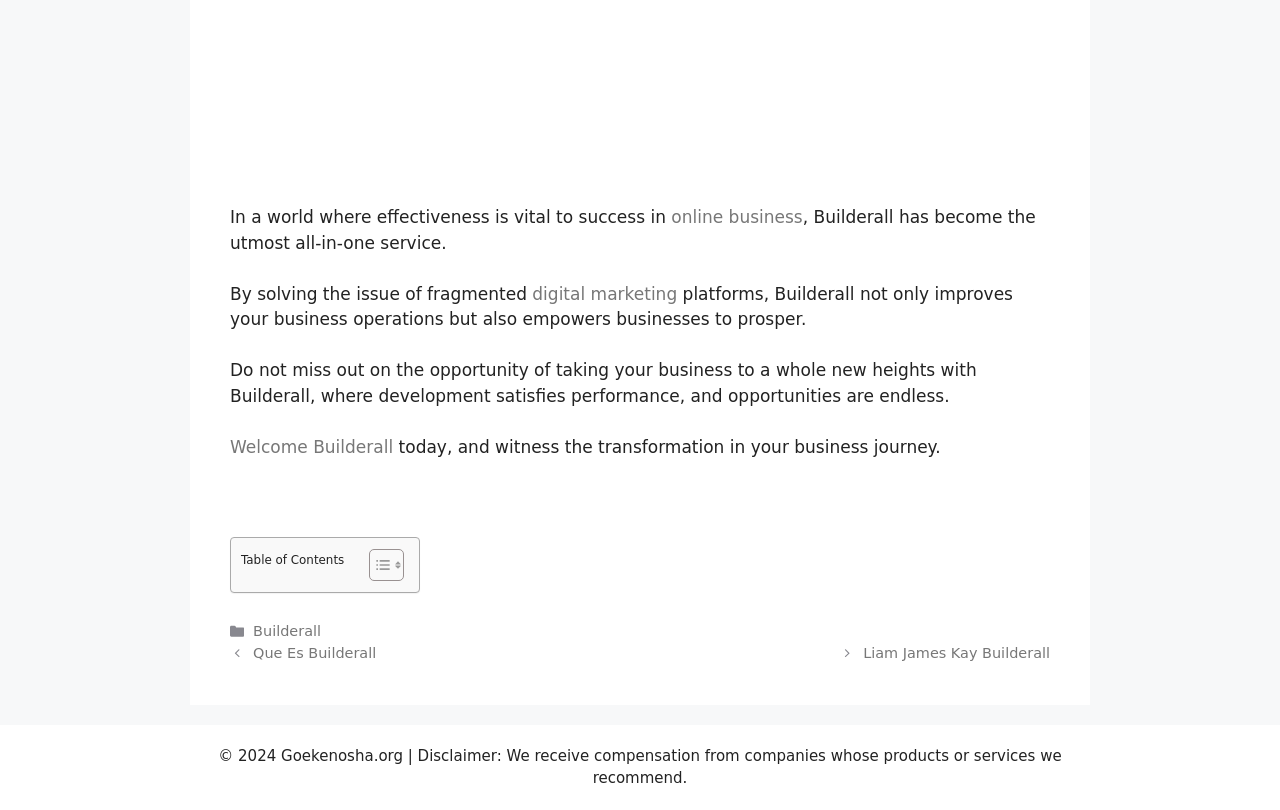What is the purpose of the 'Toggle Table of Content' link?
Examine the webpage screenshot and provide an in-depth answer to the question.

The purpose of the 'Toggle Table of Content' link is to show or hide the table of contents on the webpage. This can be inferred from the text content of the link and its proximity to the 'Table of Contents' heading.